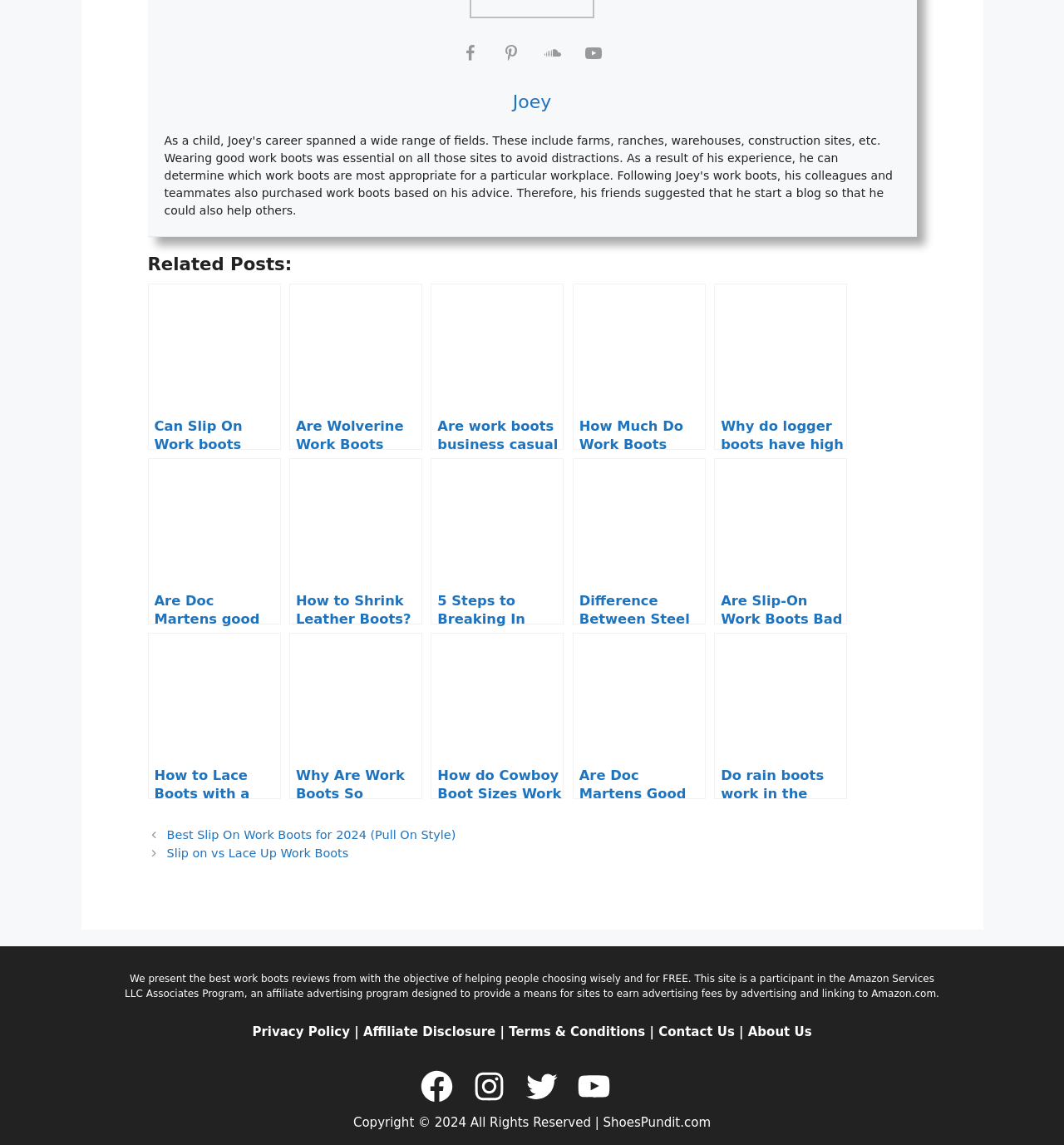Give a one-word or phrase response to the following question: What is the topic of the webpage?

Work boots